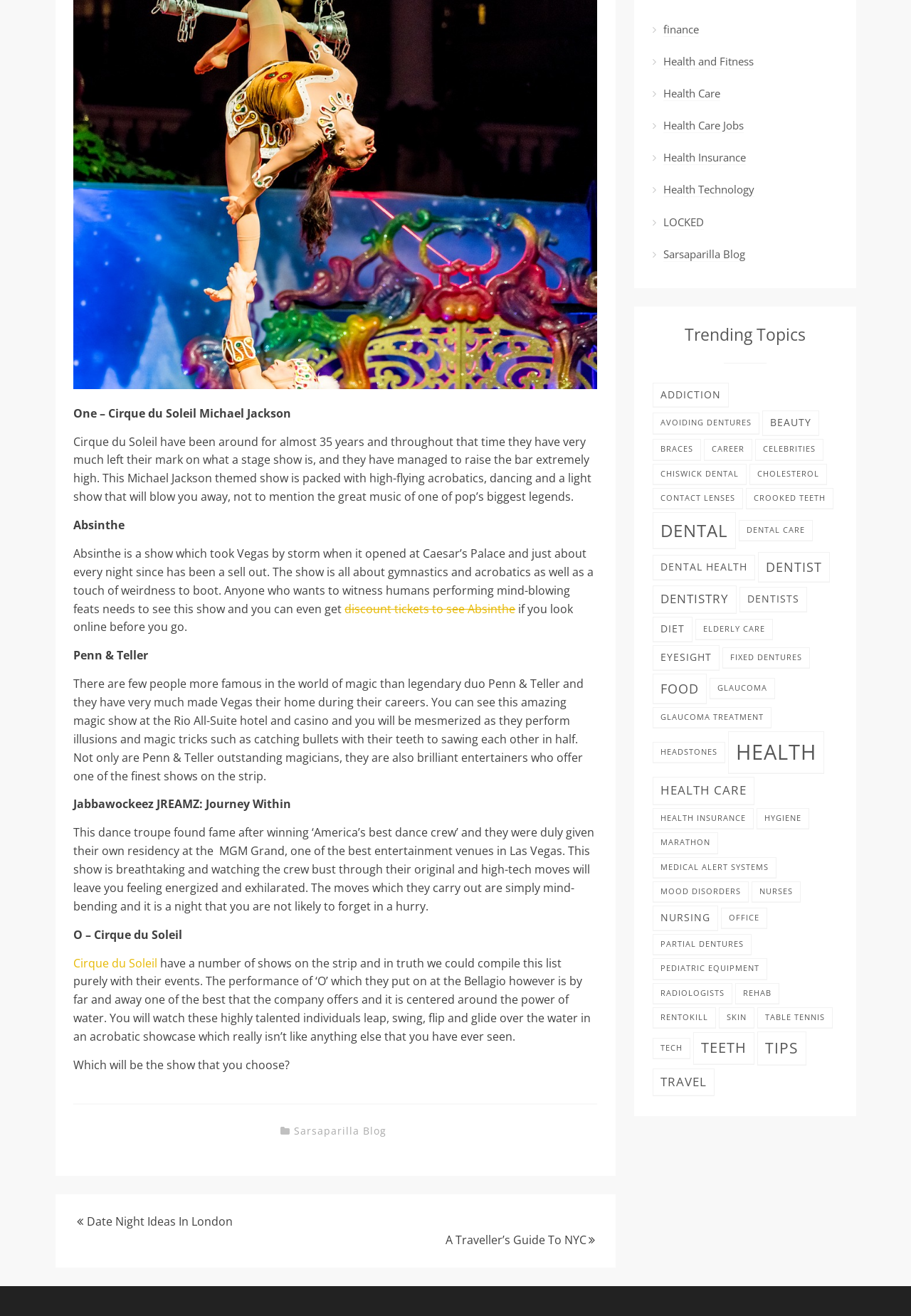What is the name of the hotel where Penn & Teller perform their magic show?
We need a detailed and exhaustive answer to the question. Please elaborate.

Penn & Teller perform their amazing magic show at the Rio All-Suite hotel and casino, where they perform illusions and magic tricks such as catching bullets with their teeth and sawing each other in half.